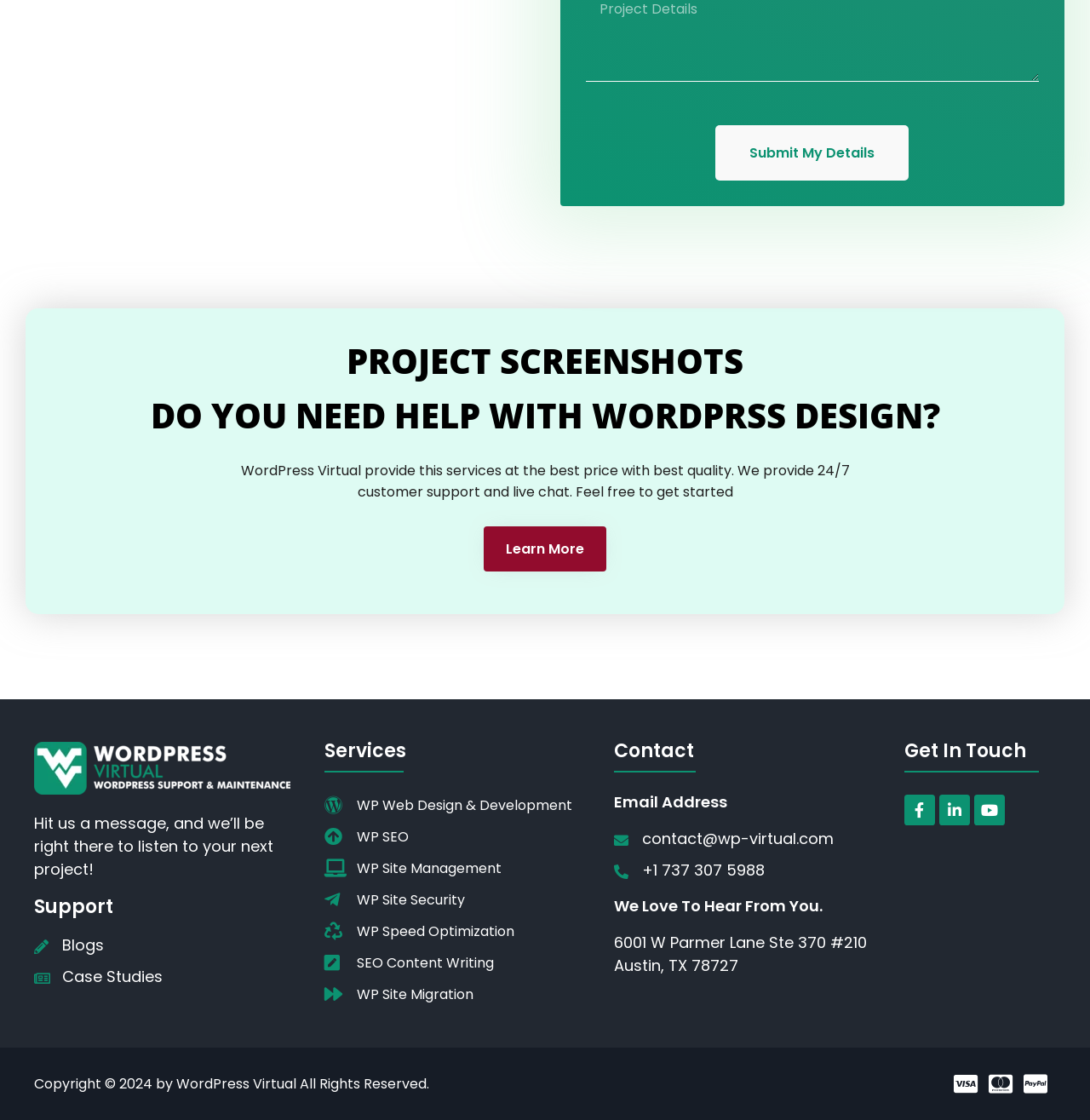Please identify the coordinates of the bounding box that should be clicked to fulfill this instruction: "Click the 'Submit My Details' button".

[0.656, 0.112, 0.834, 0.162]